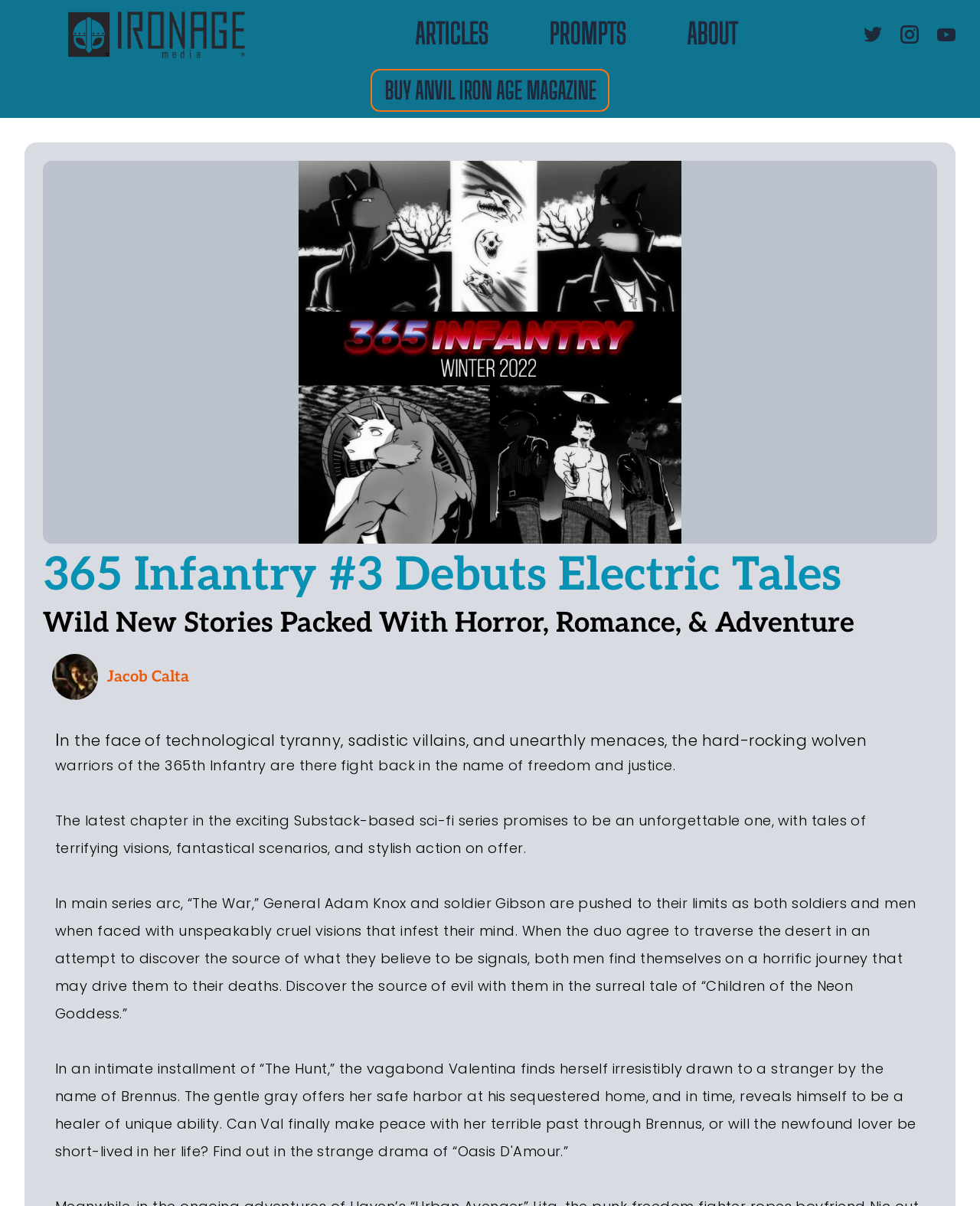How many links are in the header?
Please provide a comprehensive answer based on the contents of the image.

I counted the number of link elements under the HeaderAsNonLandmark element and found 5 links with the texts 'ARTICLES', 'PROMPTS', 'ABOUT', and two empty links with images.